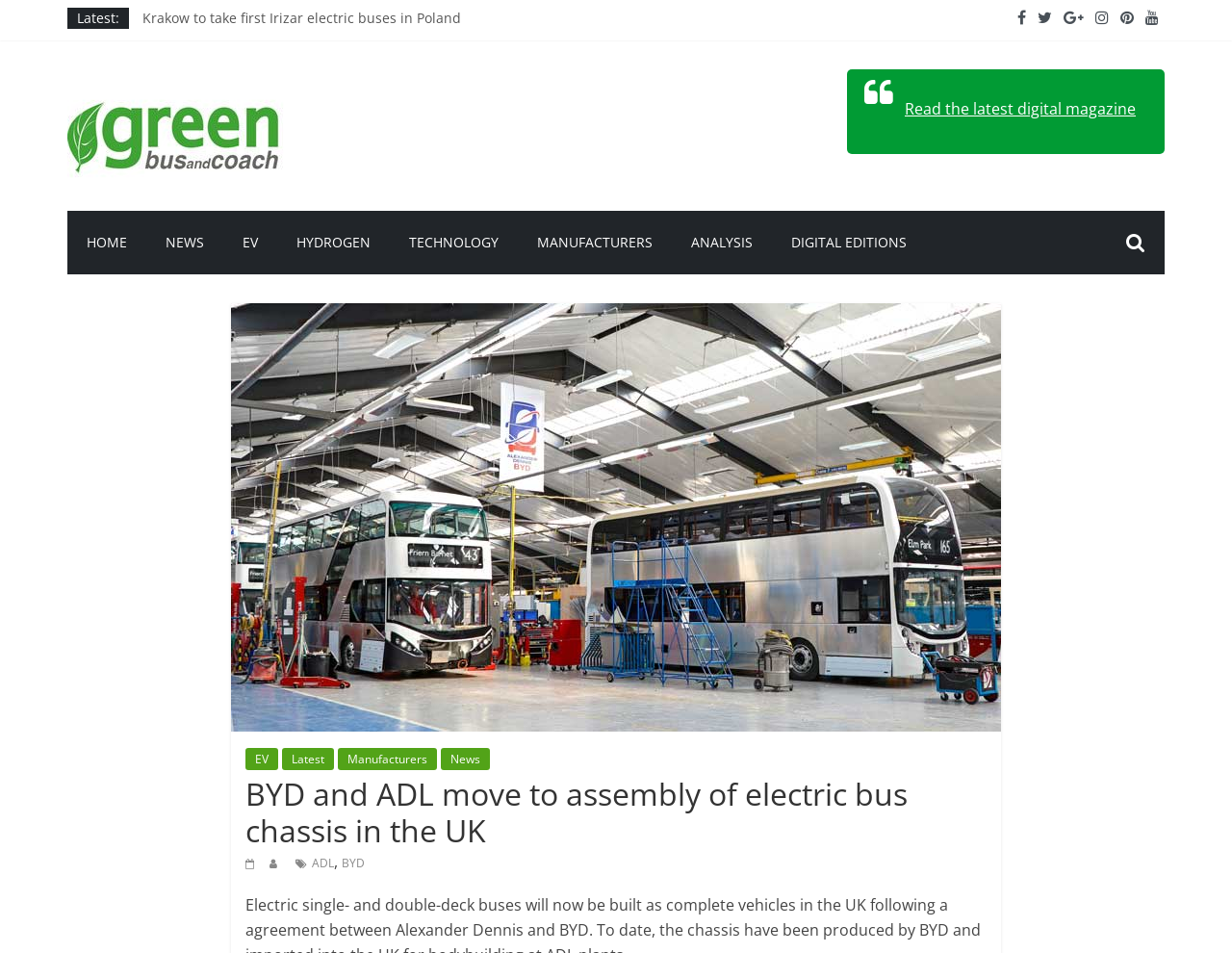Determine the bounding box coordinates of the clickable area required to perform the following instruction: "View news about EV". The coordinates should be represented as four float numbers between 0 and 1: [left, top, right, bottom].

[0.181, 0.222, 0.225, 0.288]